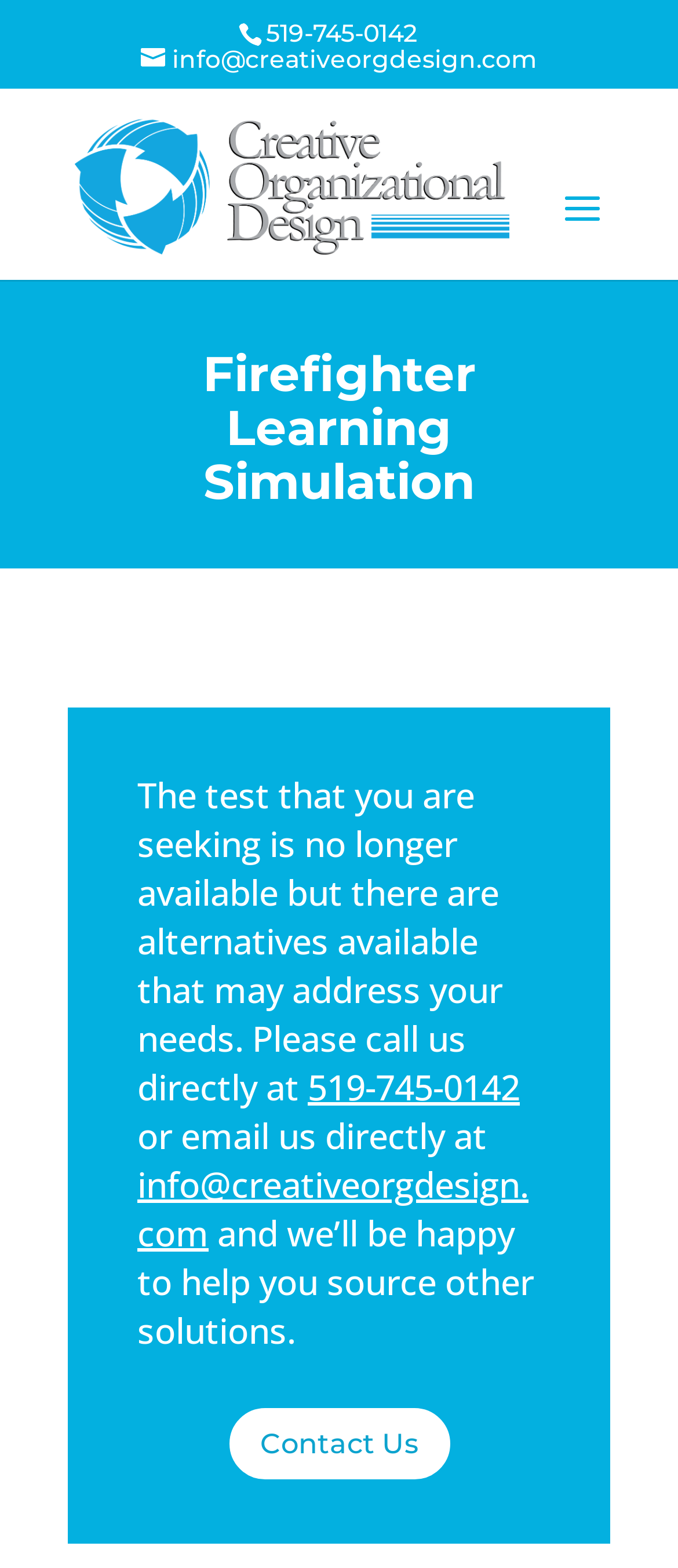Create a detailed summary of all the visual and textual information on the webpage.

The webpage is titled "Firefighter Learning Simulation - Fire candidate practice test". At the top, there are three links: "519-745-0142", "info@creativeorgdesign.com", and "Creative Organizational Design", with the latter having an accompanying image. Below these links, there is a heading that reads "Firefighter Learning Simulation". 

The main content of the page is a paragraph of text that informs users that the test they are seeking is no longer available, but alternatives can be explored by contacting the organization directly. This paragraph includes two links: "519-745-0142" and "info@creativeorgdesign.com", which are phone number and email address, respectively. 

At the bottom of the page, there is a "Contact Us" link. Overall, the page has a simple layout with a focus on providing information and contact details.